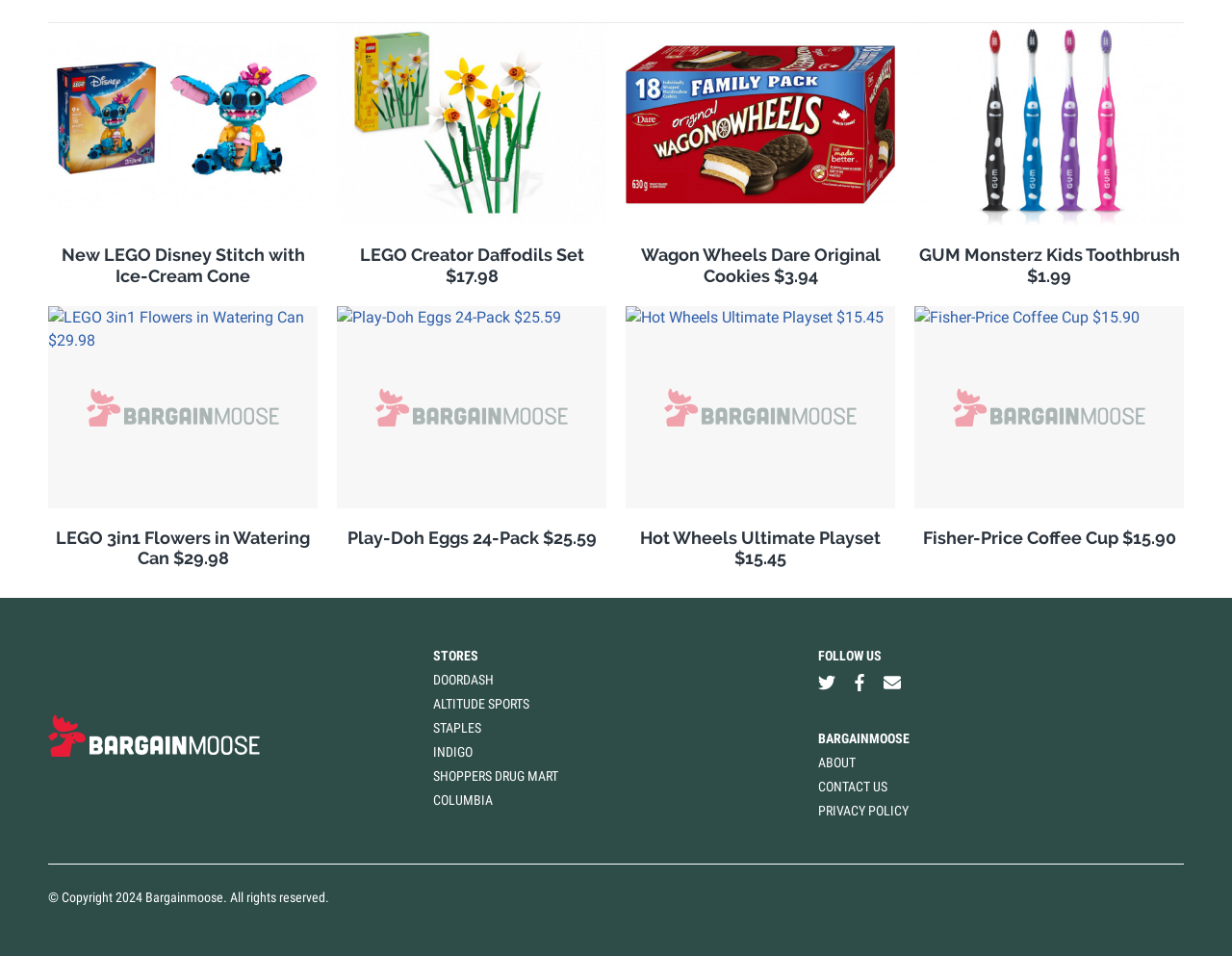Locate the bounding box coordinates of the element to click to perform the following action: 'Visit the ABOUT page'. The coordinates should be given as four float values between 0 and 1, in the form of [left, top, right, bottom].

[0.664, 0.789, 0.695, 0.805]